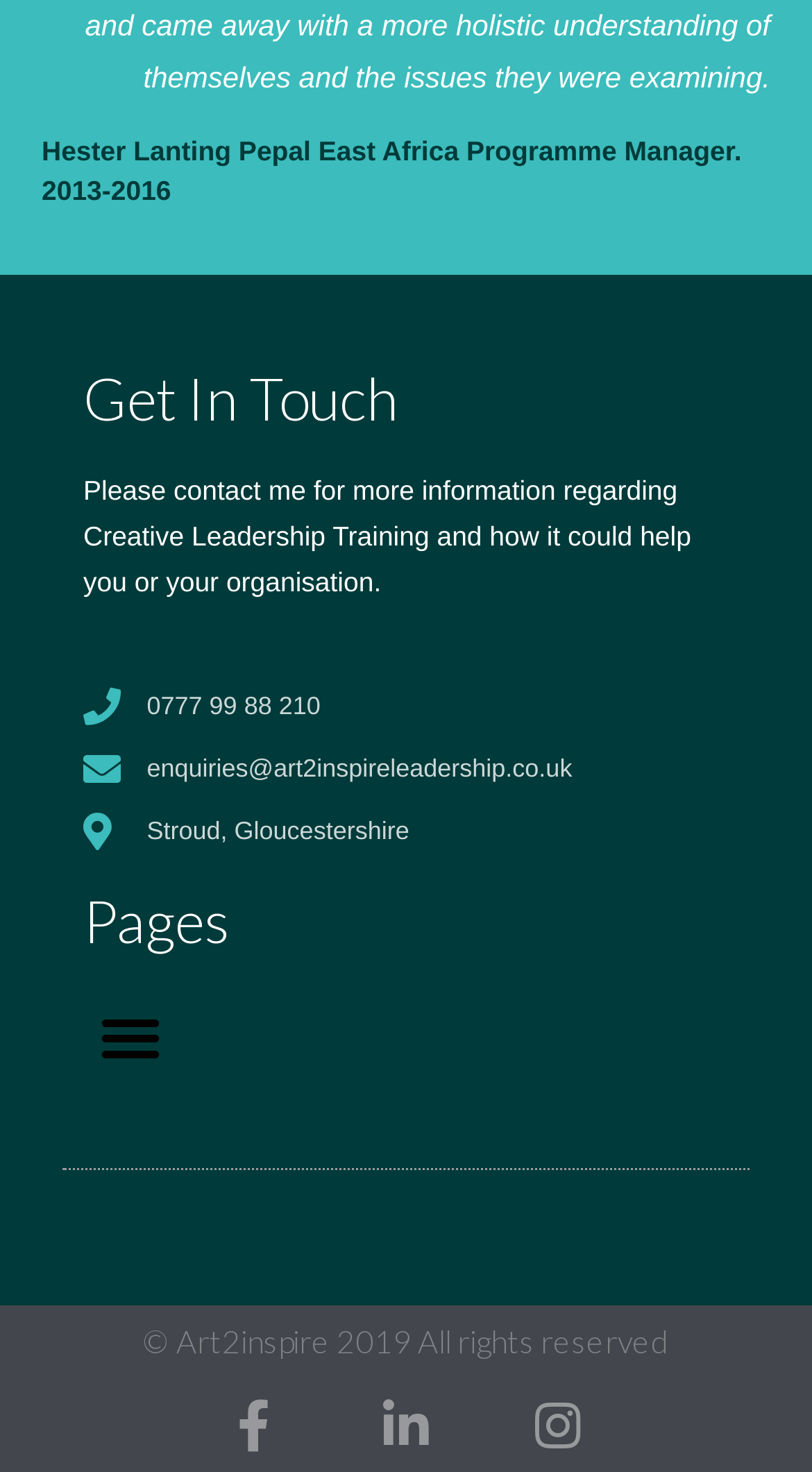Give the bounding box coordinates for the element described as: "enquiries@art2inspireleadership.co.uk".

[0.103, 0.51, 0.897, 0.535]